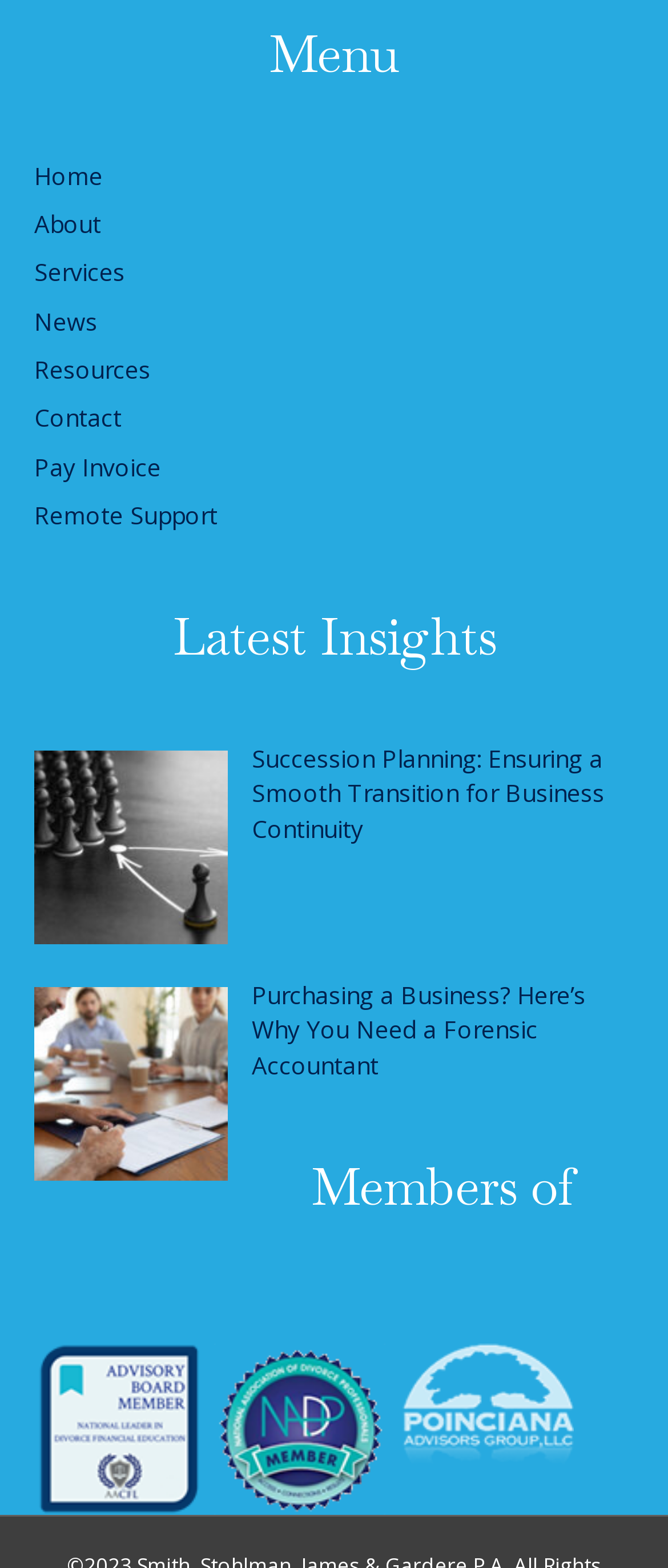Determine the bounding box coordinates of the clickable area required to perform the following instruction: "Click on Home". The coordinates should be represented as four float numbers between 0 and 1: [left, top, right, bottom].

[0.051, 0.101, 0.154, 0.122]